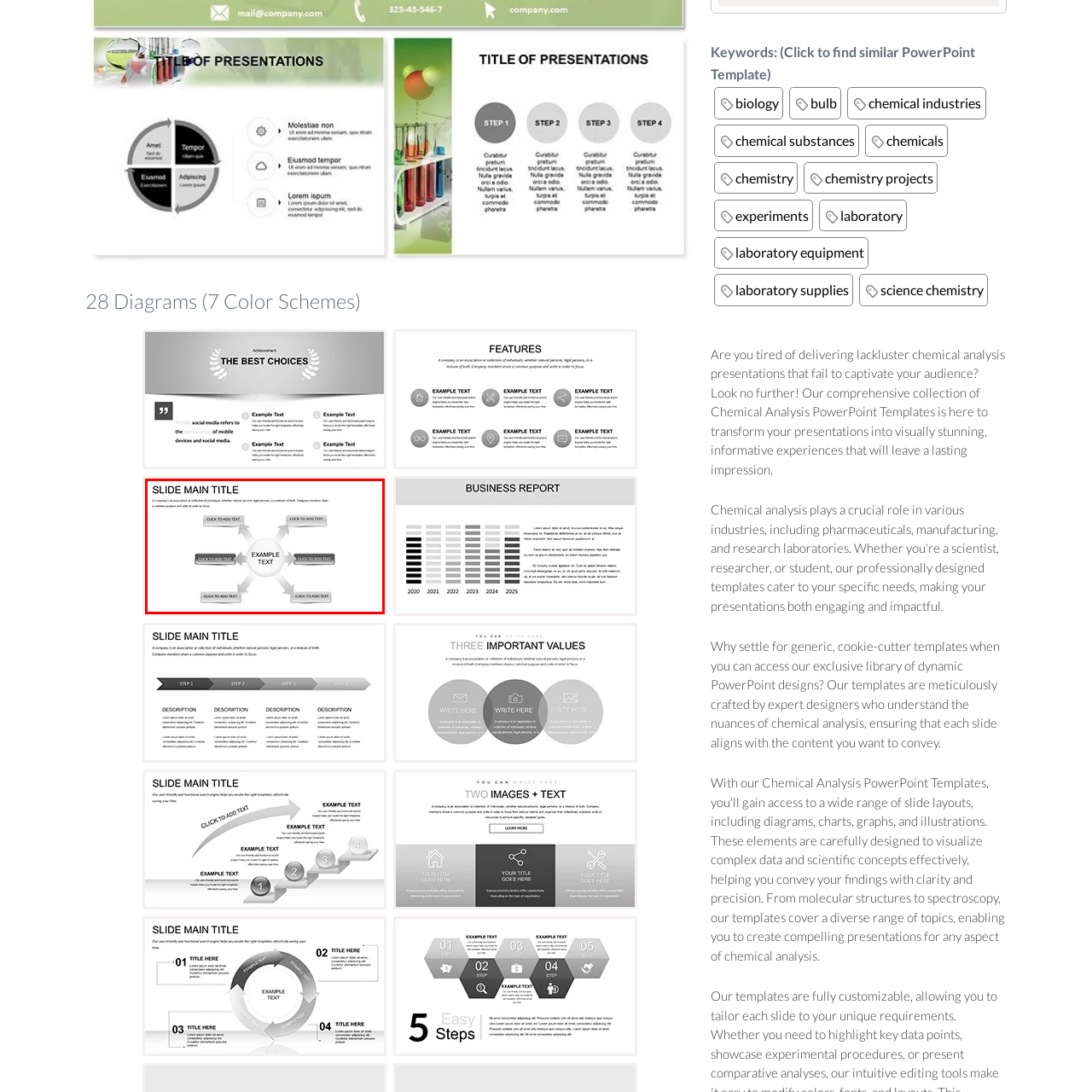Craft a detailed explanation of the image surrounded by the red outline.

This image, titled "Slide Main Title," features a clean and professional layout suitable for a PowerPoint presentation. The design includes a central node labeled "EXAMPLE TEXT," surrounded by six branches that prompt the user to "CLICK TO ADD TEXT." The overall structure provides a clear way to organize information visually, making it ideal for chemical analysis presentations. The minimalist aesthetic and ample space for text allow presenters to effectively convey their ideas while maintaining audience engagement.